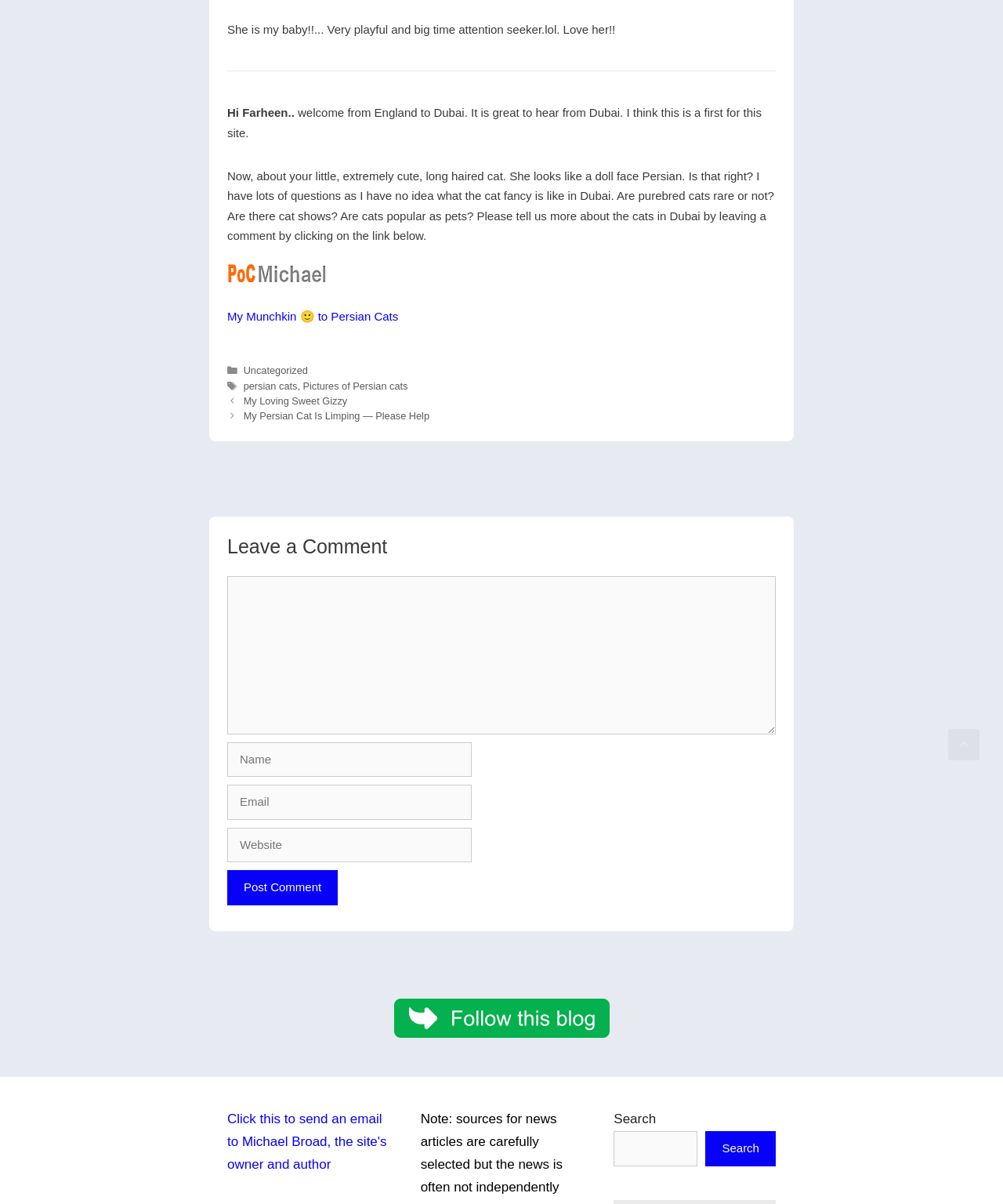Identify the bounding box coordinates for the region of the element that should be clicked to carry out the instruction: "Search for something". The bounding box coordinates should be four float numbers between 0 and 1, i.e., [left, top, right, bottom].

[0.612, 0.94, 0.696, 0.969]